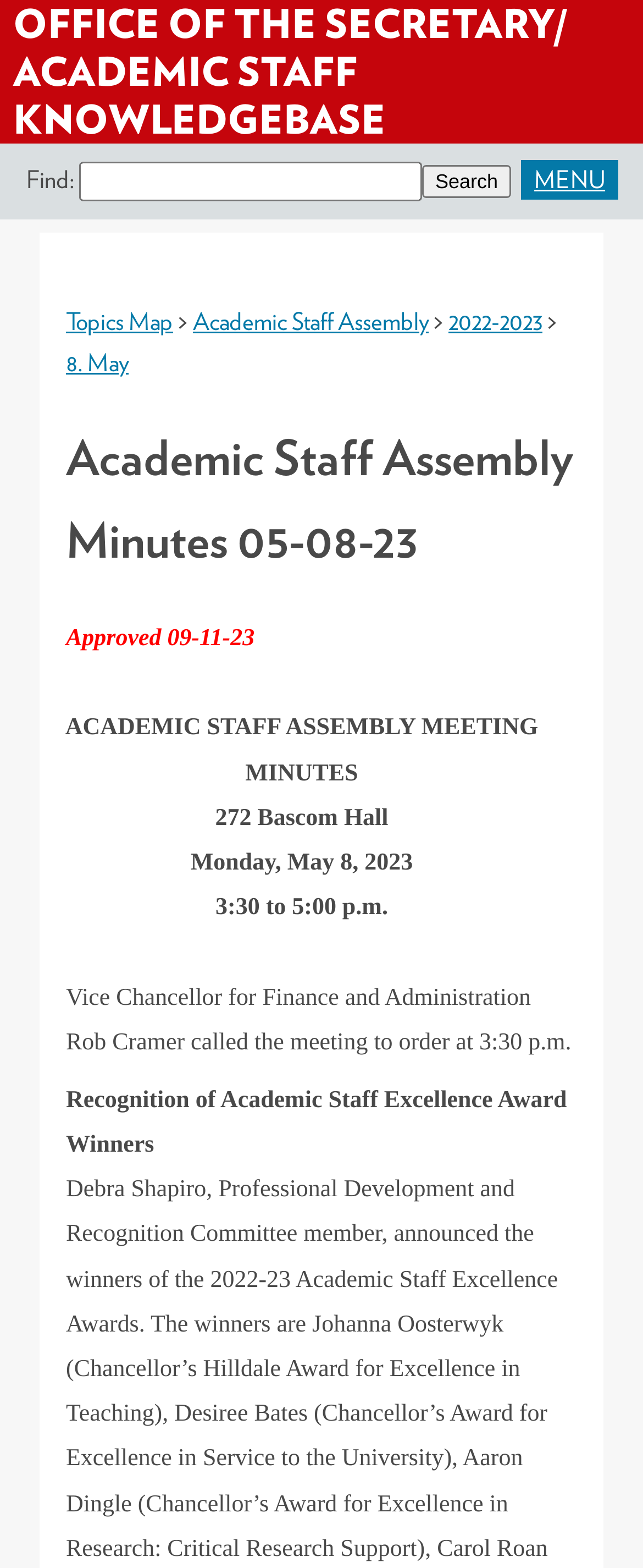What is the title of the webpage? Based on the image, give a response in one word or a short phrase.

Office of the Secretary/ Academic Staff Knowledgebase